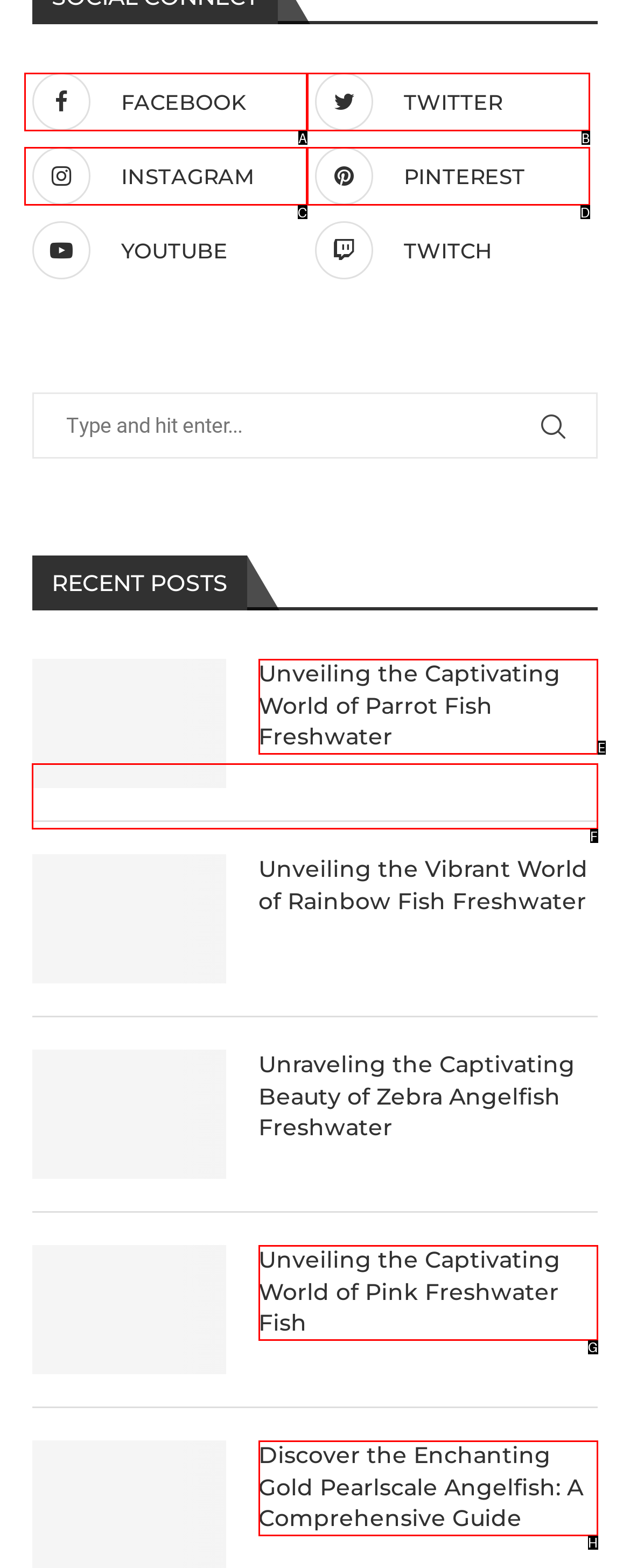Choose the UI element to click on to achieve this task: Search for something. Reply with the letter representing the selected element.

F